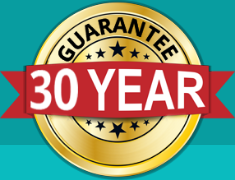Analyze the image and answer the question with as much detail as possible: 
What is the shape of the emblem?

The gold emblem is described as encircling the text, which implies that it is a circular shape.